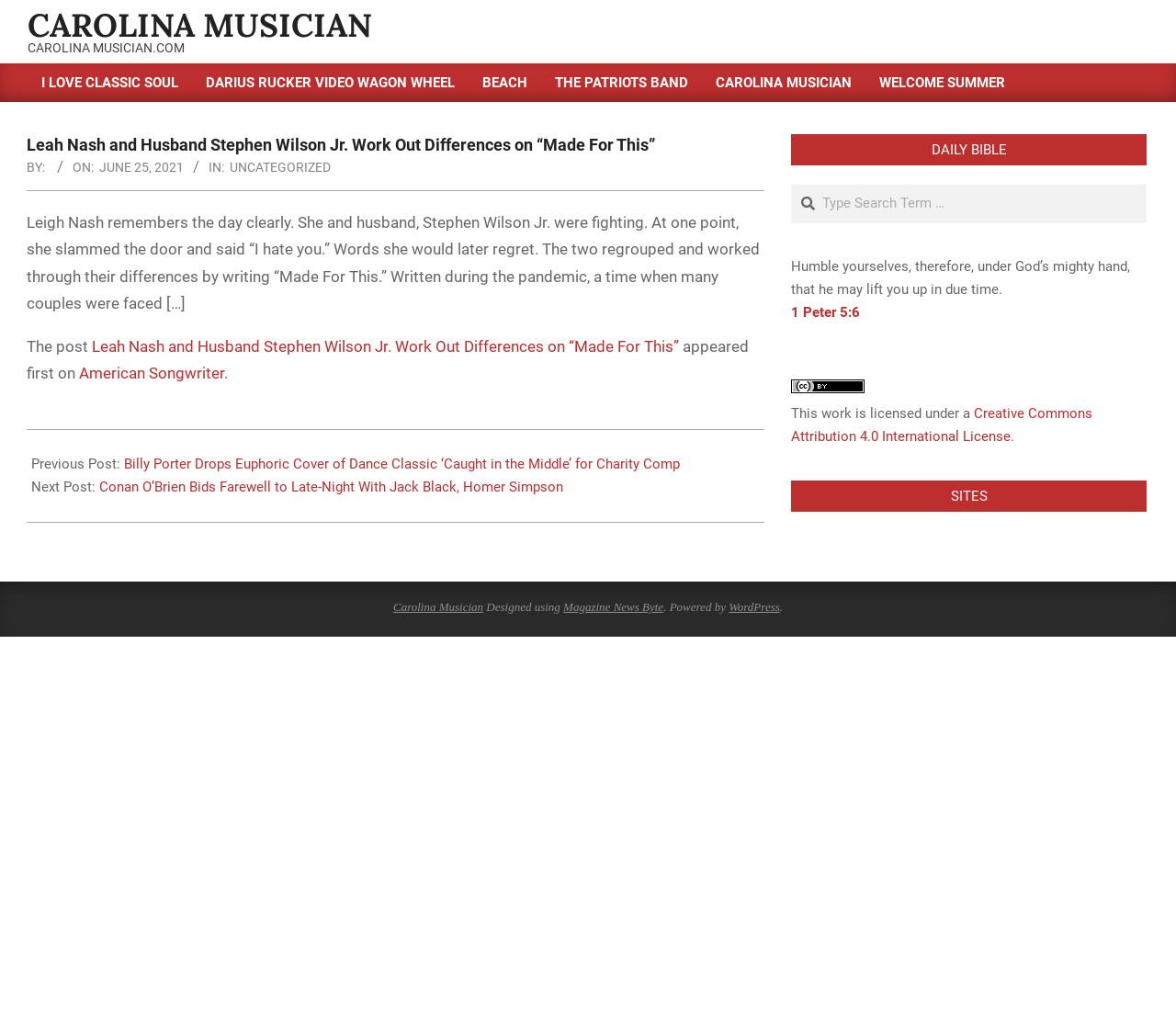Please specify the bounding box coordinates in the format (top-left x, top-left y, bottom-right x, bottom-right y), with values ranging from 0 to 1. Identify the bounding box for the UI component described as follows: I Love Classic Soul

[0.023, 0.062, 0.163, 0.1]